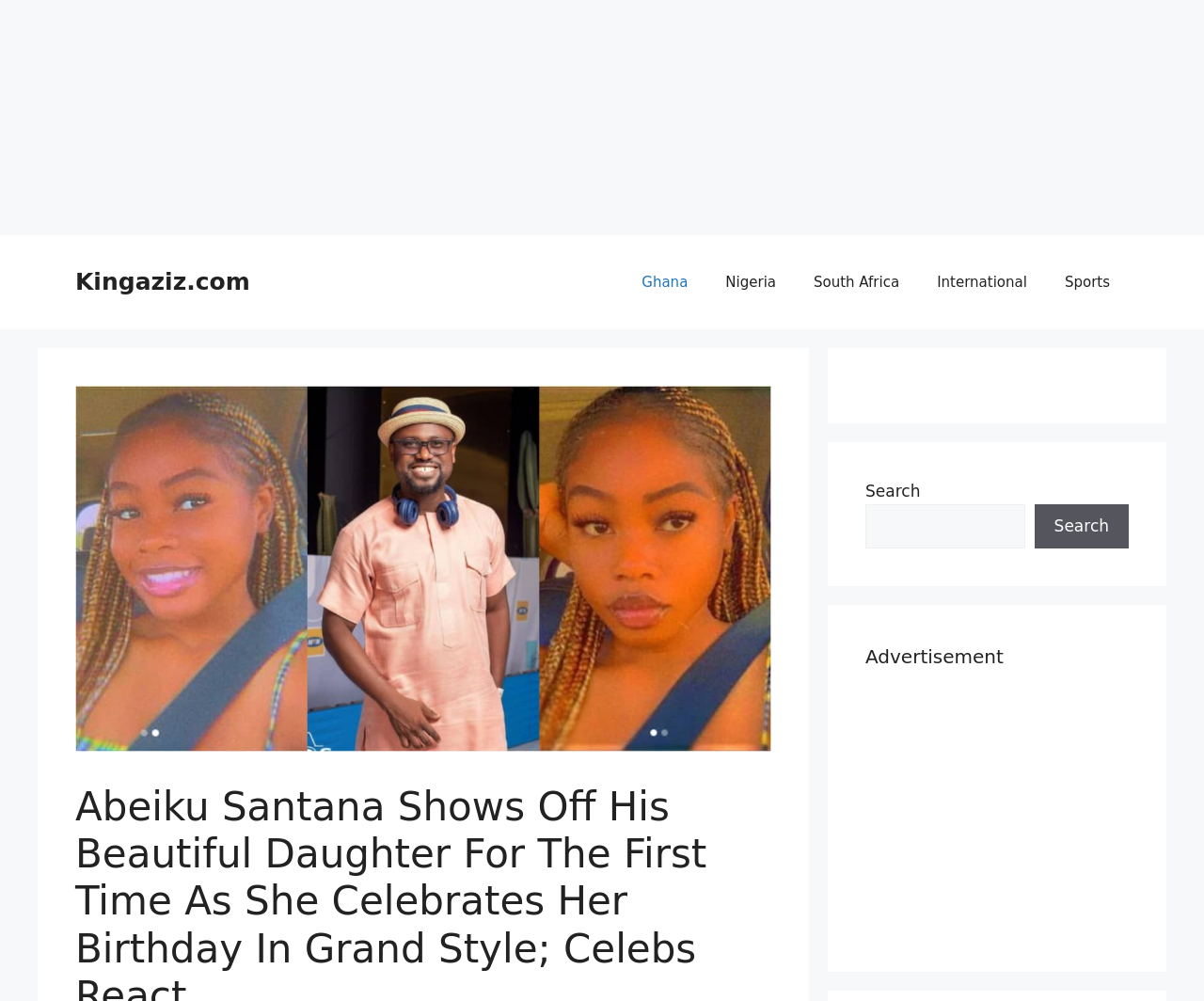What is the name of the website?
Use the image to give a comprehensive and detailed response to the question.

I determined the answer by looking at the banner element at the top of the webpage, which contains a link with the text 'Kingaziz.com'.